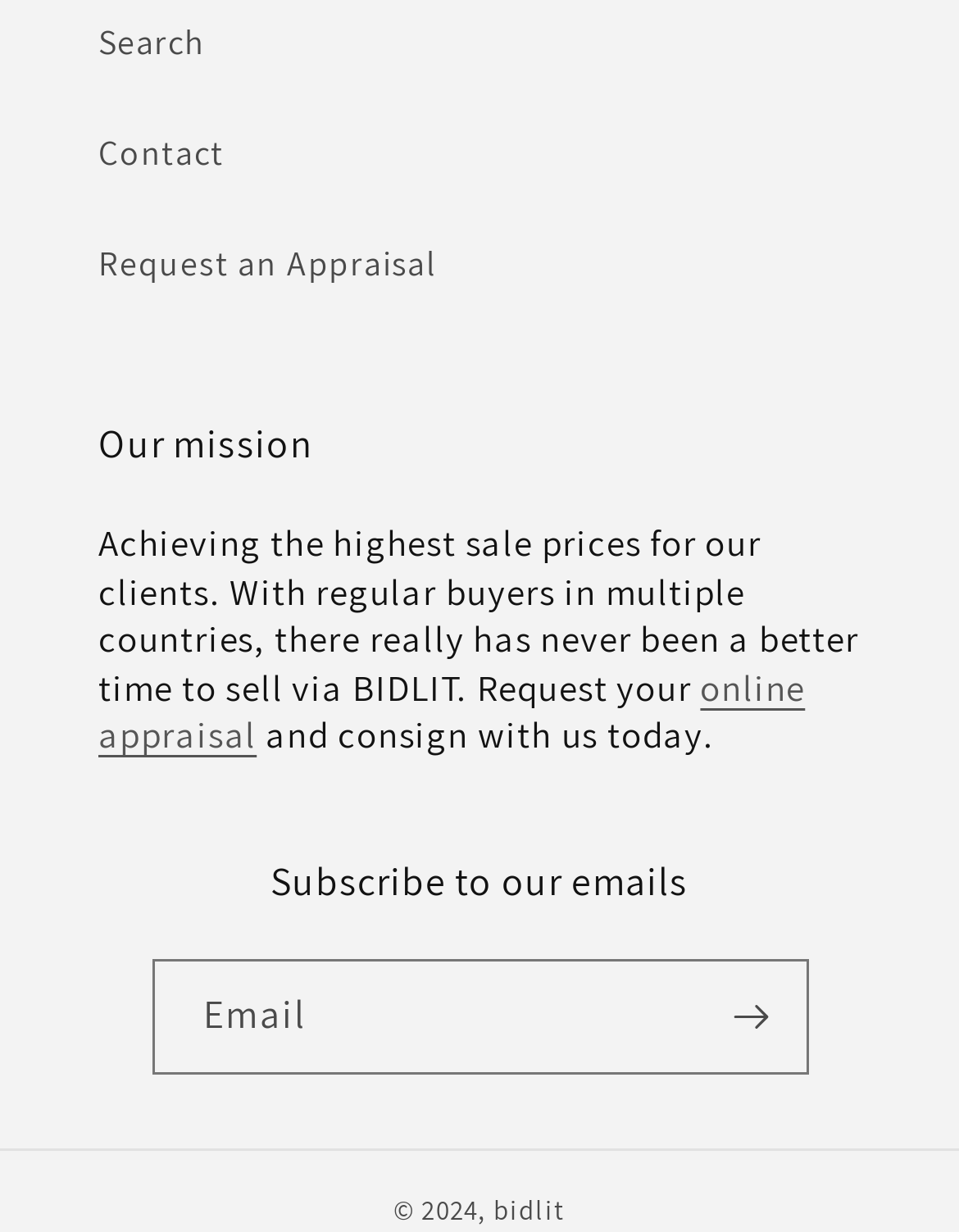Please answer the following question as detailed as possible based on the image: 
What year is the copyright for?

The StaticText ' 2024,' is present at the bottom of the page, indicating the year of copyright.